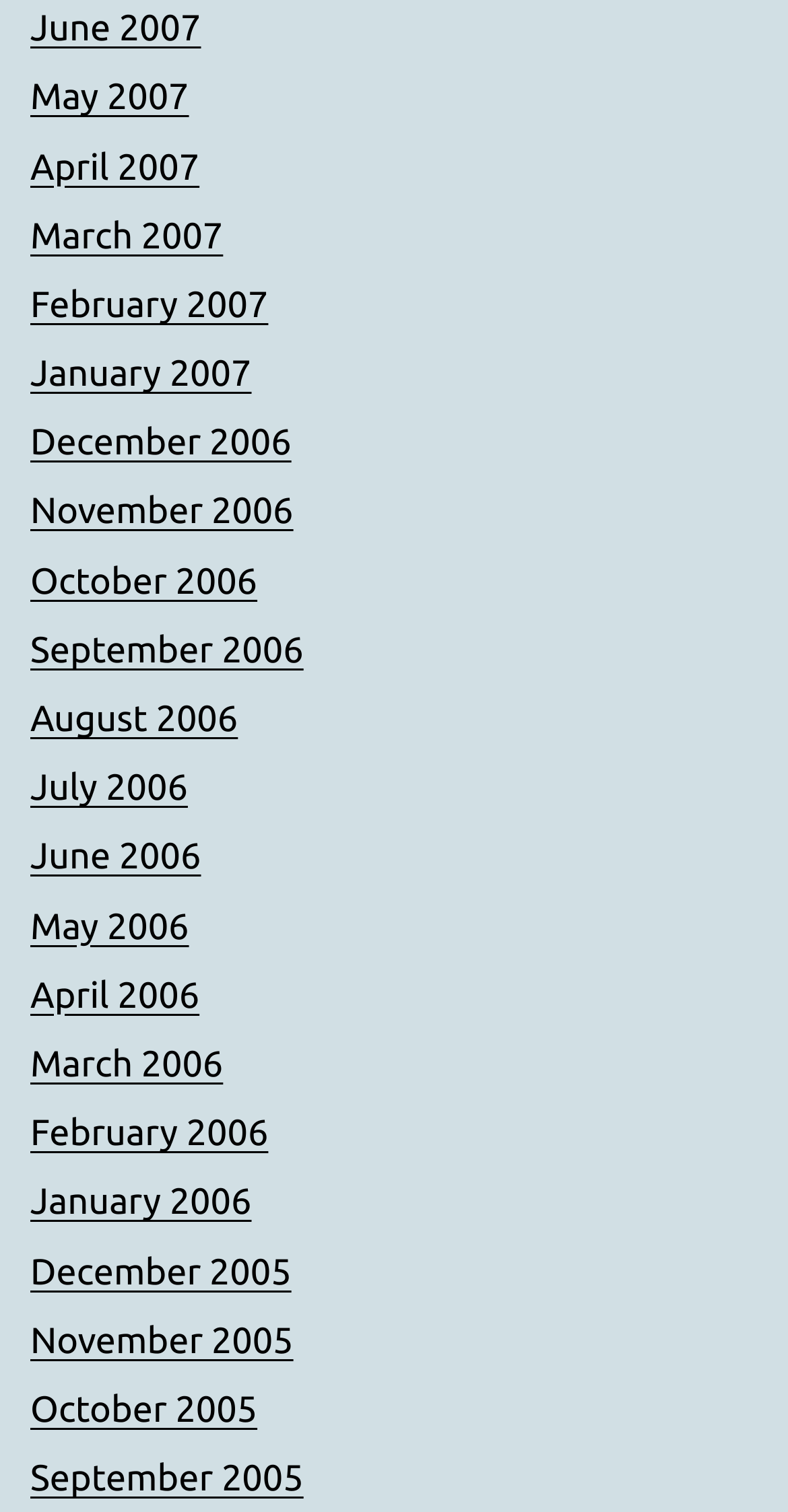What is the latest month listed?
Using the image, give a concise answer in the form of a single word or short phrase.

June 2007